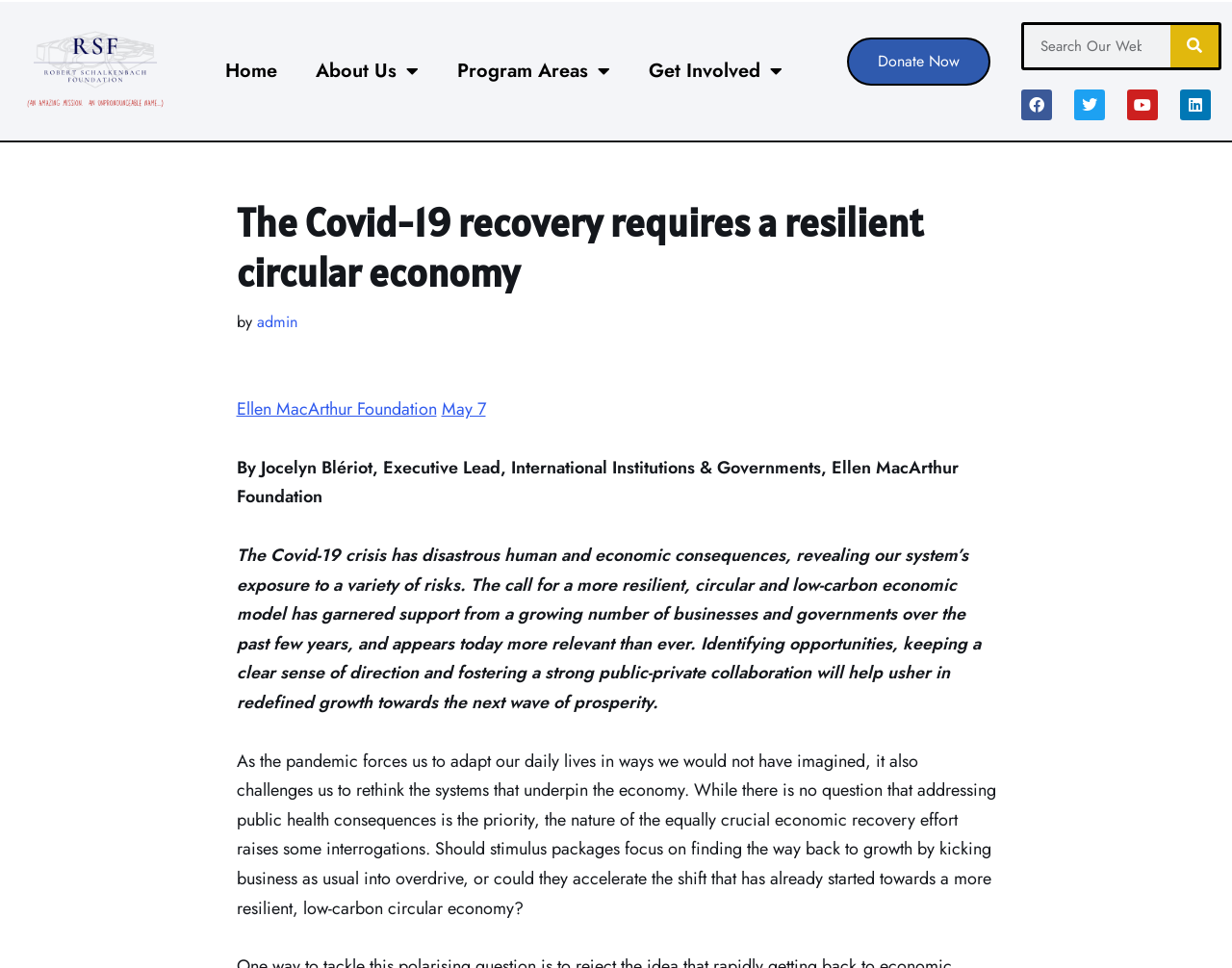Describe the webpage in detail, including text, images, and layout.

The webpage is about the Covid-19 recovery and the need for a resilient circular economy. At the top, there is a navigation menu with links to "Home", "About Us", "Program Areas", and "Get Involved", each with a dropdown menu. To the right of the navigation menu, there is a "Donate Now" button and a search bar with a search button.

Below the navigation menu, there is a heading that repeats the title of the webpage. Underneath, there is a byline with the author's name, "admin", and a link to the "Ellen MacArthur Foundation". The publication date, "May 7", is also displayed.

The main content of the webpage is an article written by Jocelyn Blériot, Executive Lead of International Institutions & Governments at the Ellen MacArthur Foundation. The article discusses the need for a more resilient, circular, and low-carbon economic model in the wake of the Covid-19 crisis. The text is divided into several paragraphs, with the main idea being that the economic recovery effort should focus on accelerating the shift towards a more sustainable economy rather than simply going back to business as usual.

At the bottom of the page, there are social media links to Facebook, Twitter, Youtube, and Linkedin.